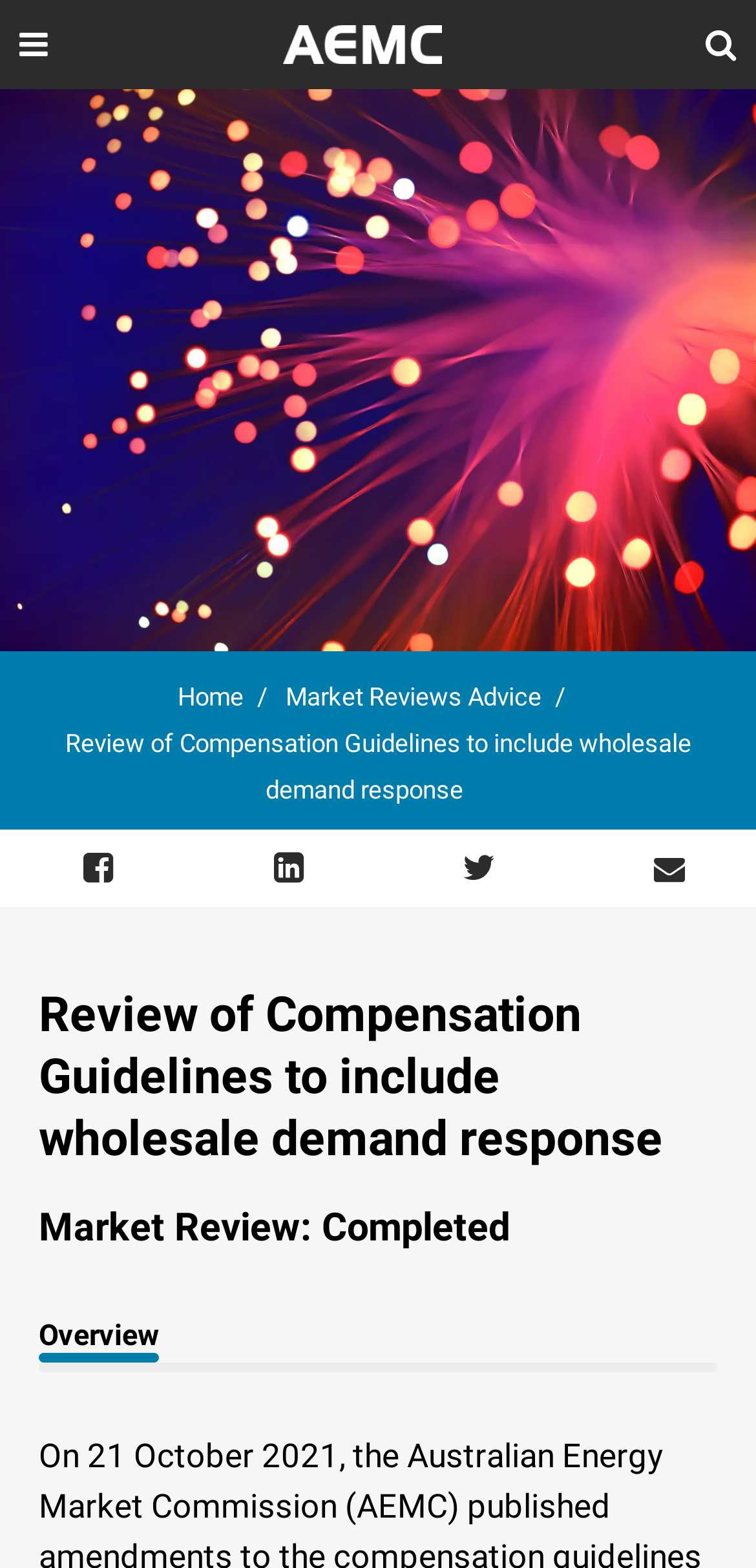Determine the bounding box for the described UI element: "Market Reviews Advice".

[0.378, 0.435, 0.765, 0.454]